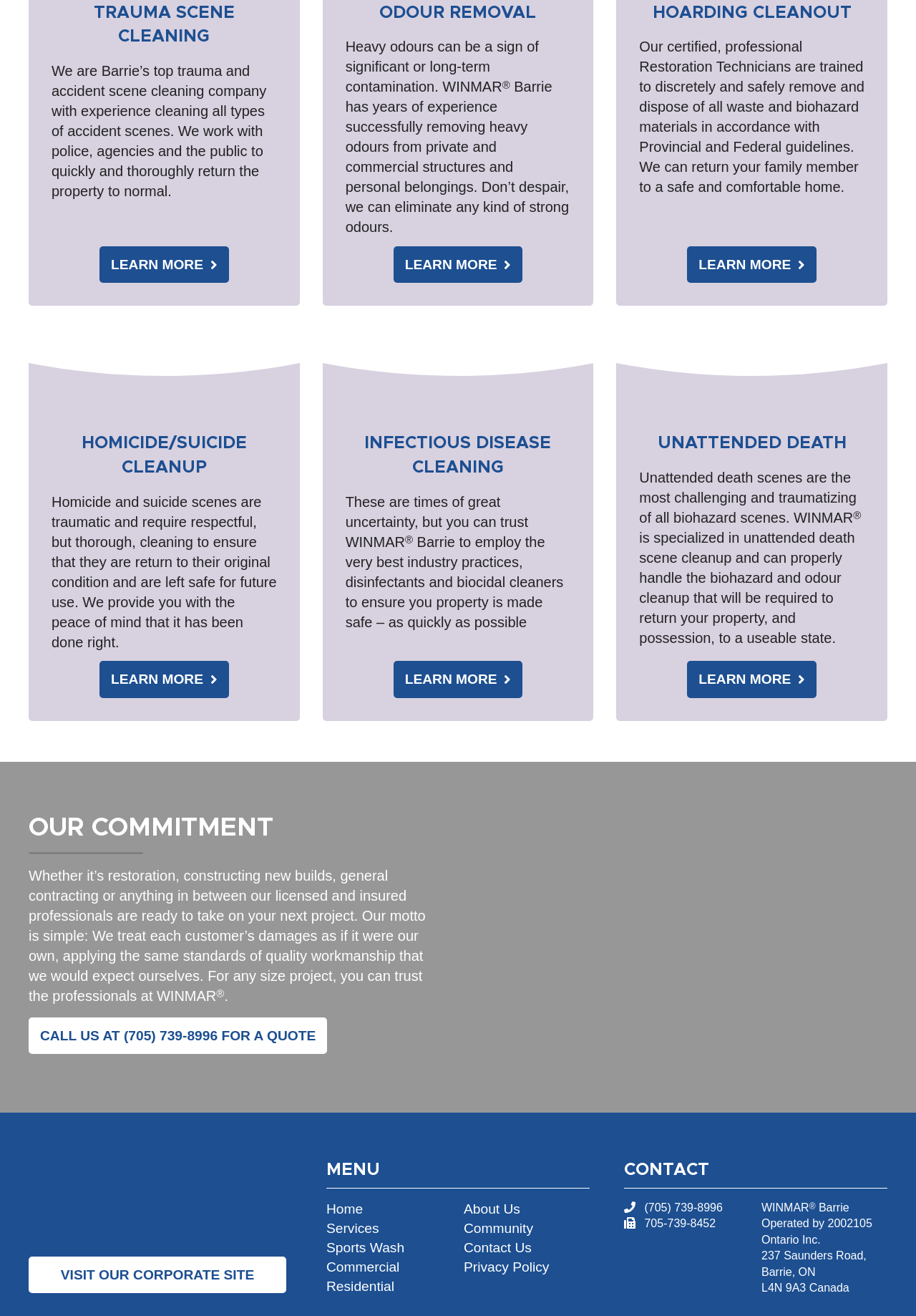Determine the bounding box coordinates for the HTML element mentioned in the following description: "Visit our corporate site". The coordinates should be a list of four floats ranging from 0 to 1, represented as [left, top, right, bottom].

[0.031, 0.955, 0.312, 0.983]